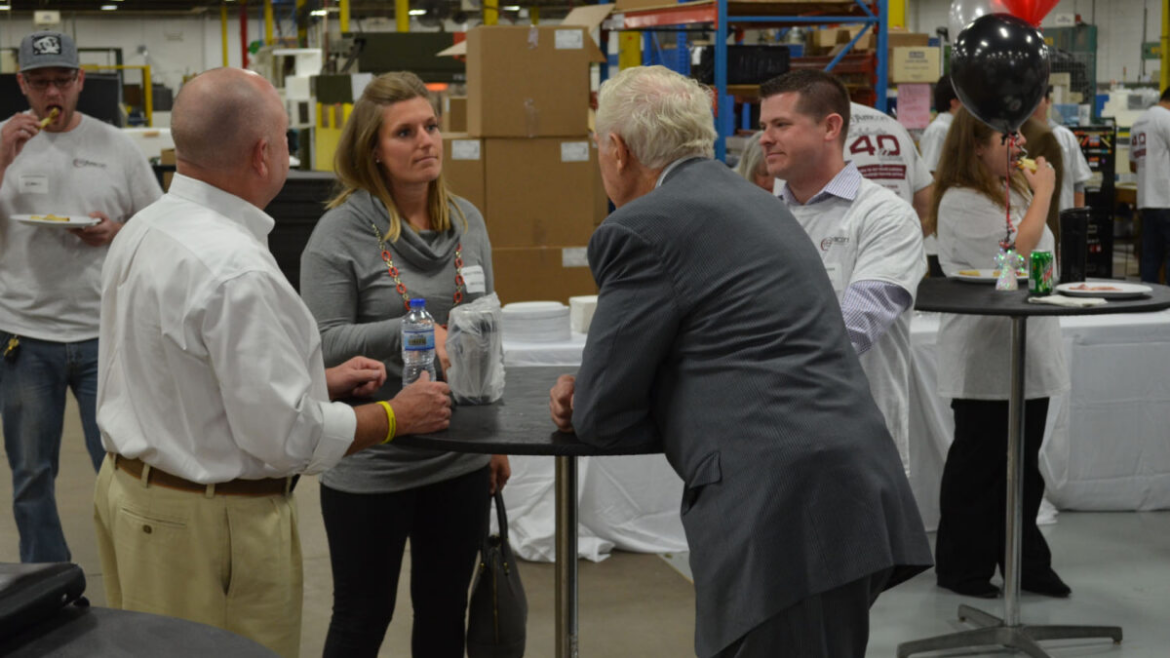Please provide a comprehensive response to the question below by analyzing the image: 
What is on the tables in the background?

Behind the group of four professionals, other participants are mingling, and on the tables, diverse refreshments are visible, creating an inviting atmosphere for collaboration and relationship-building.